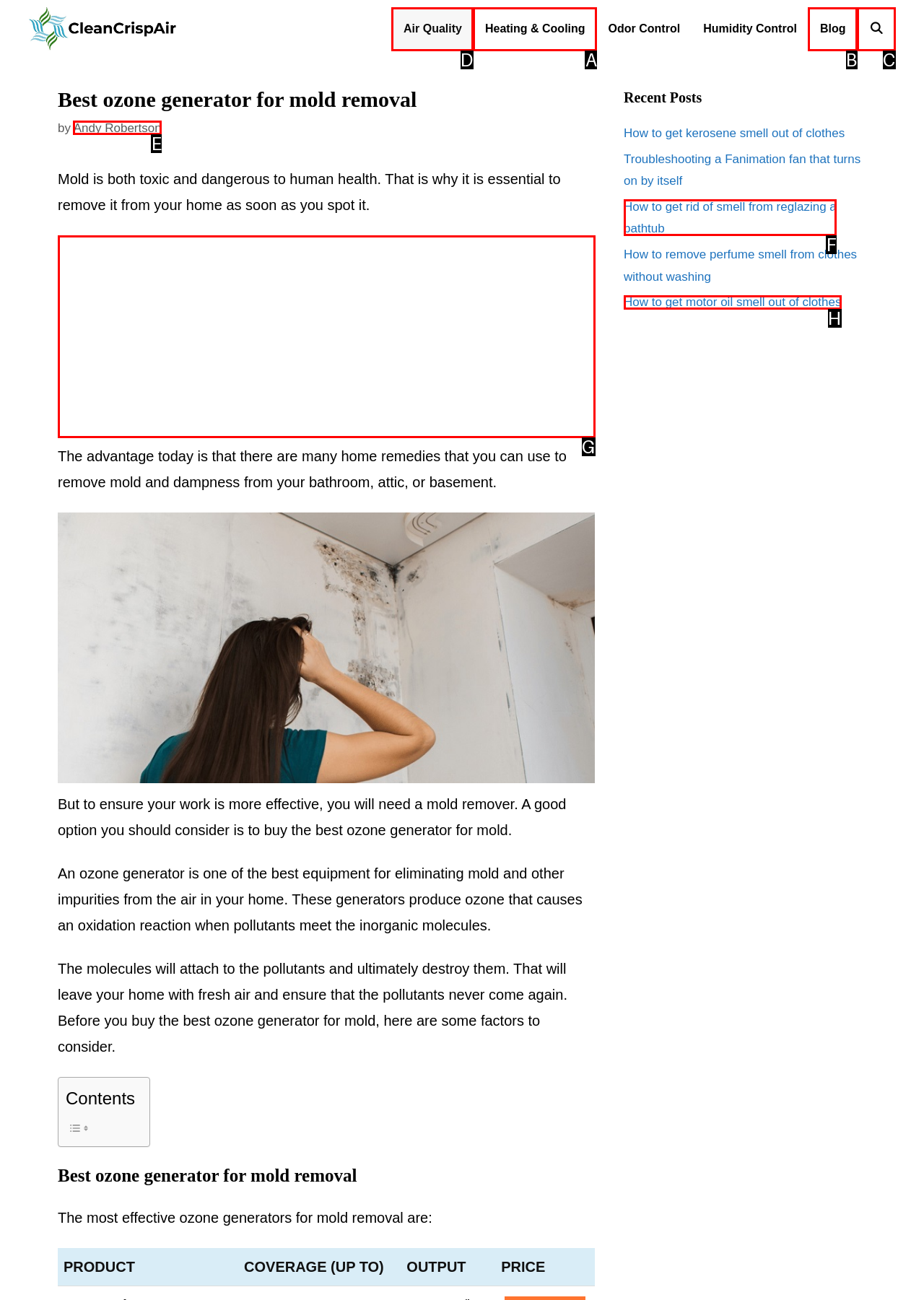Among the marked elements in the screenshot, which letter corresponds to the UI element needed for the task: Read the article 'China Urges End-of-Life Management for Solar Panels, Which Are Essential but Painful to Recycle'?

None